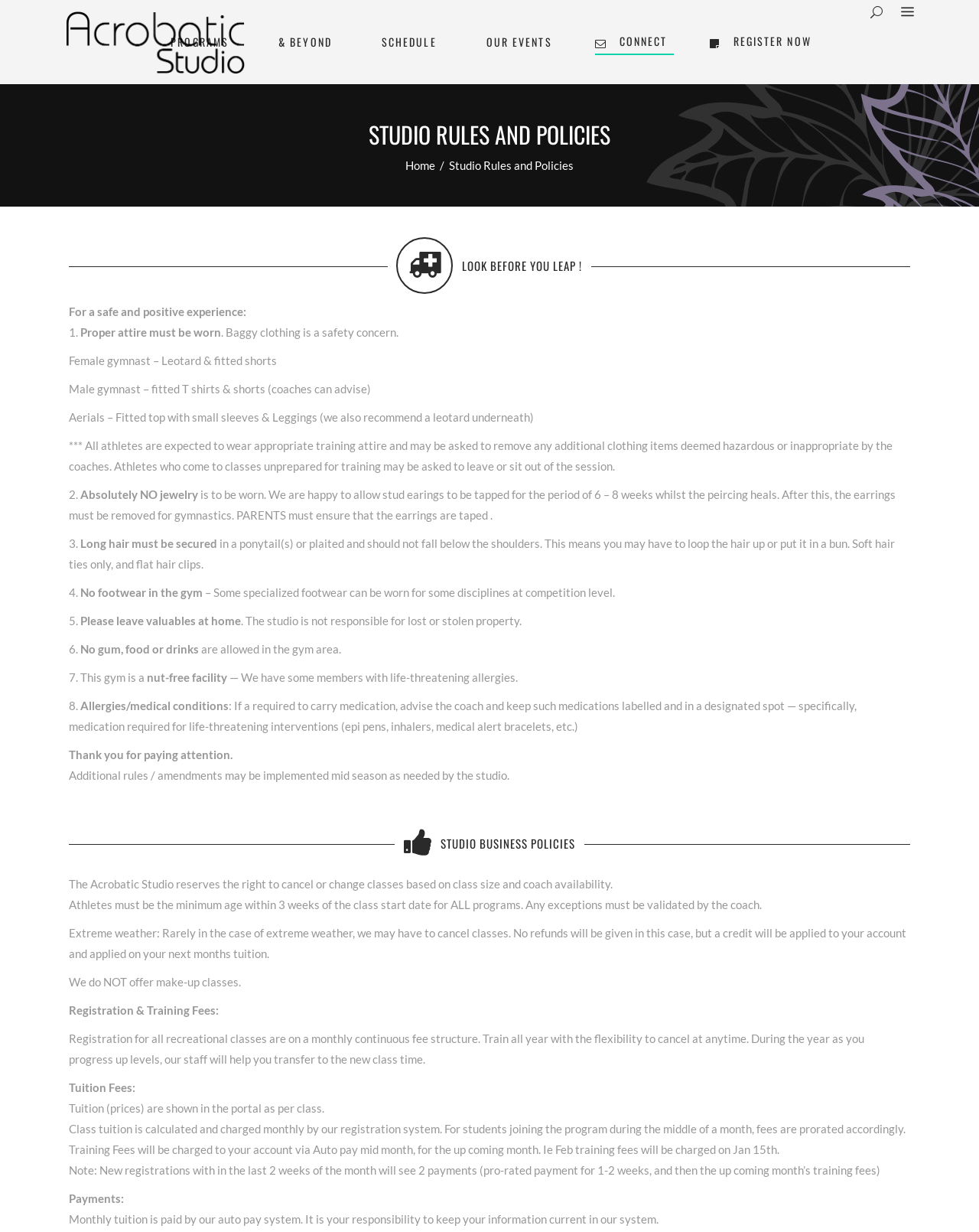Extract the bounding box coordinates for the described element: "Register Now". The coordinates should be represented as four float numbers between 0 and 1: [left, top, right, bottom].

[0.707, 0.0, 0.854, 0.068]